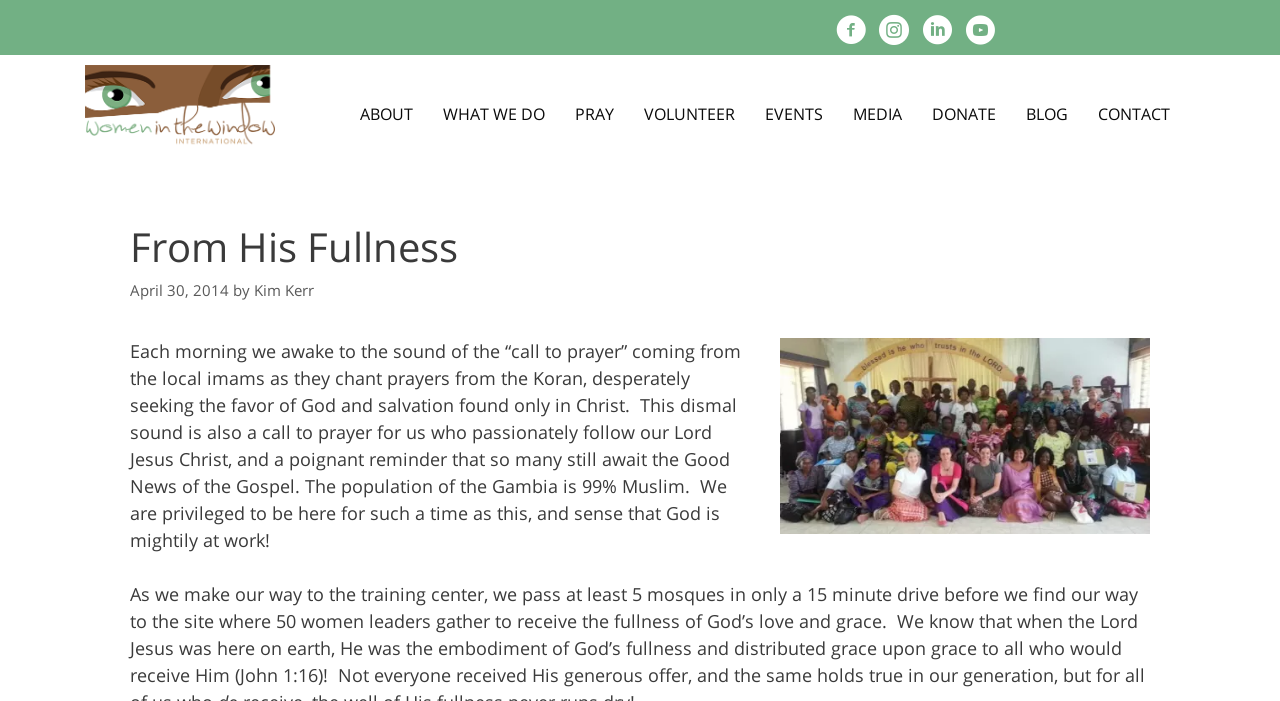Based on the element description Pray, identify the bounding box of the UI element in the given webpage screenshot. The coordinates should be in the format (top-left x, top-left y, bottom-right x, bottom-right y) and must be between 0 and 1.

[0.438, 0.093, 0.491, 0.233]